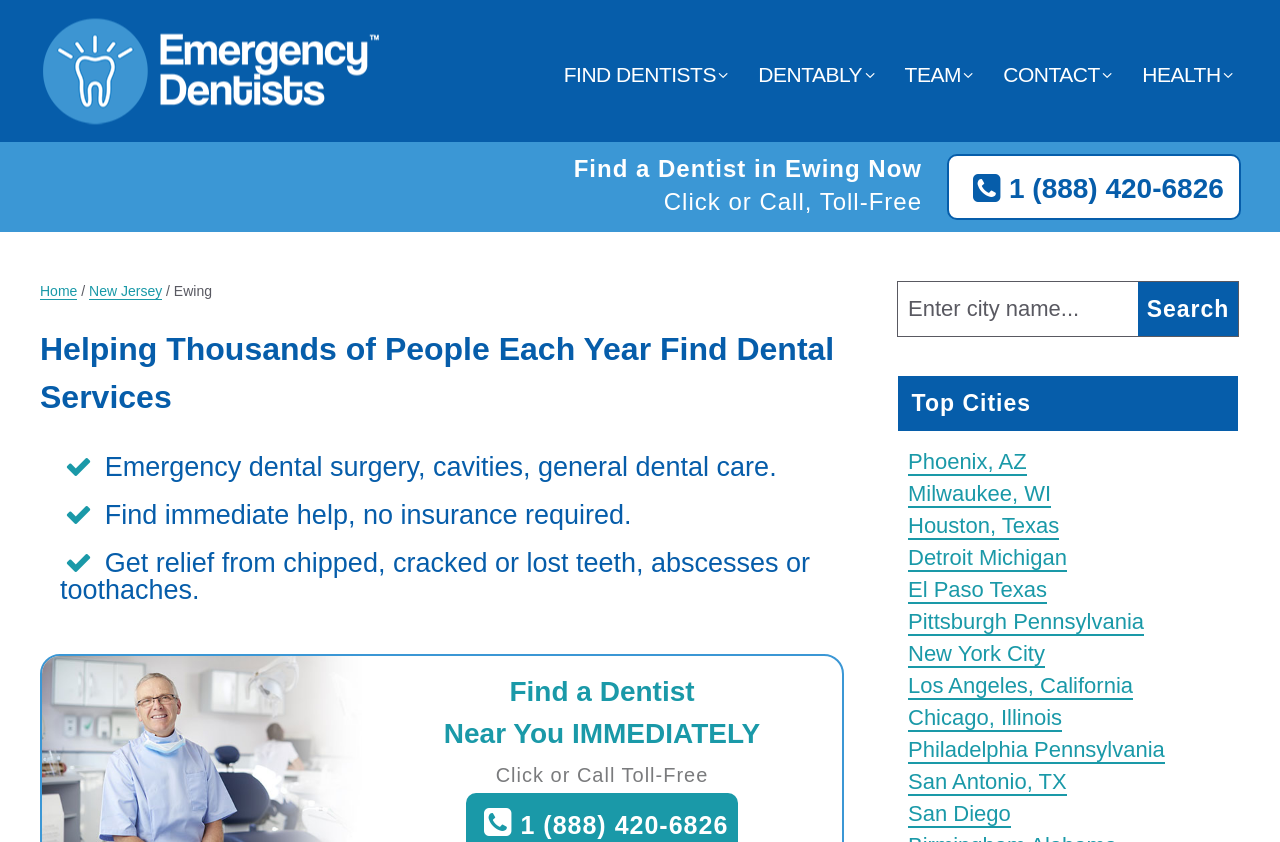Look at the image and answer the question in detail:
What type of dental services are mentioned on the webpage?

The webpage mentions various dental services, including emergency dental surgery, cavities, and general dental care, indicating that the service can help with a range of dental needs.